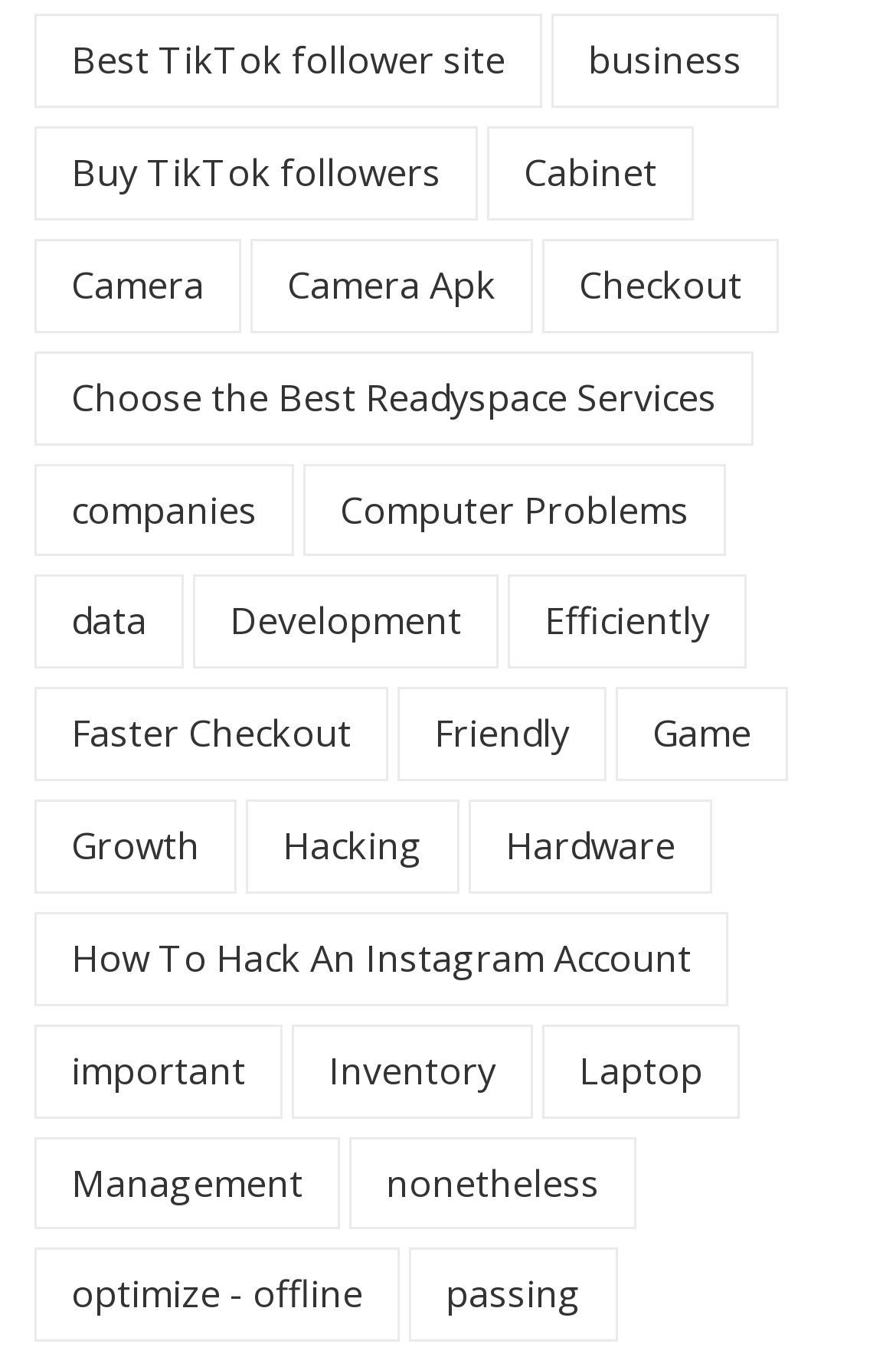Using the description: "Faster Checkout", determine the UI element's bounding box coordinates. Ensure the coordinates are in the format of four float numbers between 0 and 1, i.e., [left, top, right, bottom].

[0.038, 0.507, 0.433, 0.576]